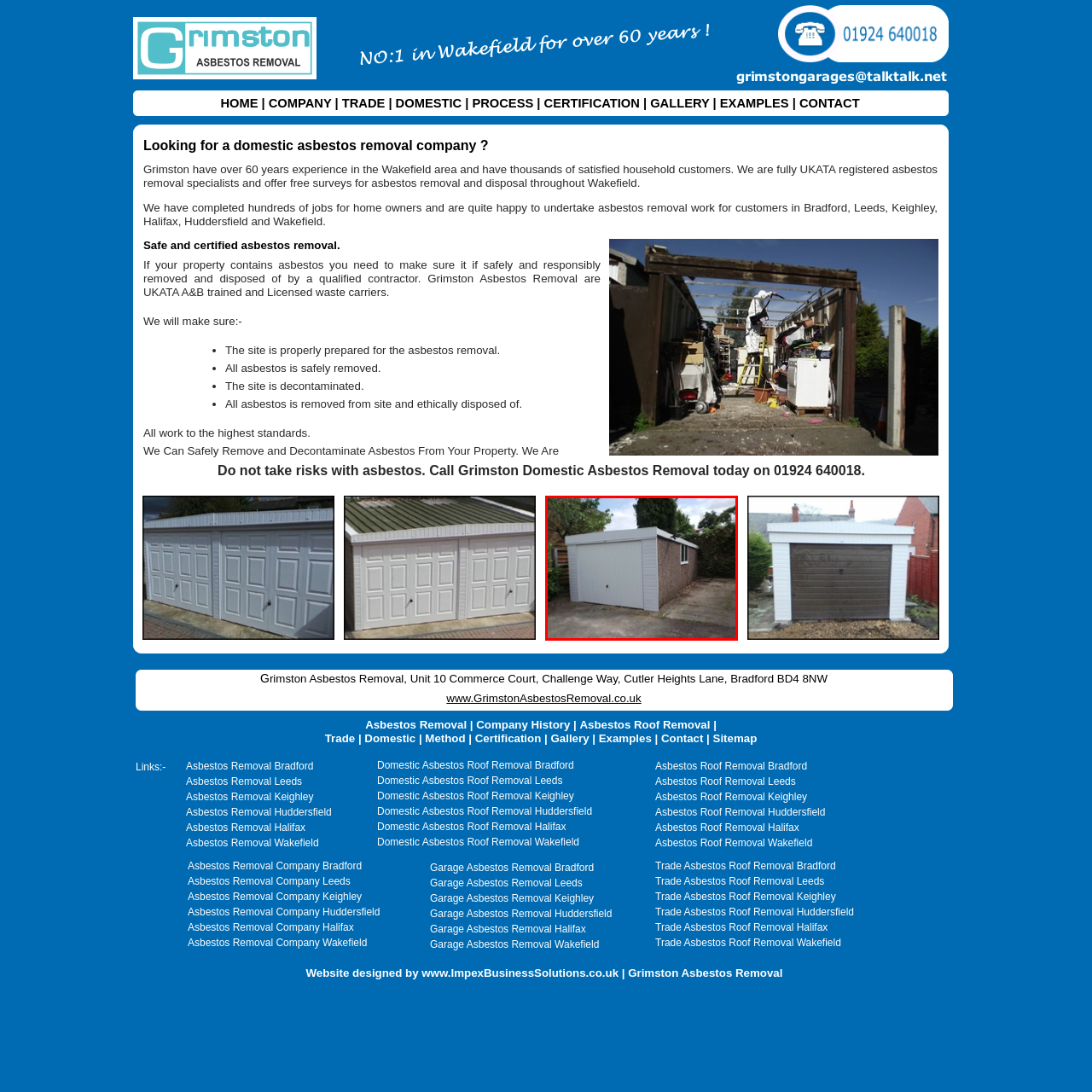Observe the image within the red bounding box carefully and provide an extensive answer to the following question using the visual cues: What type of environment is suggested by the surrounding greenery?

The lush greenery and well-kept foliage surrounding the garage suggest a serene and peaceful environment, which is typically associated with residential areas, as mentioned in the caption.